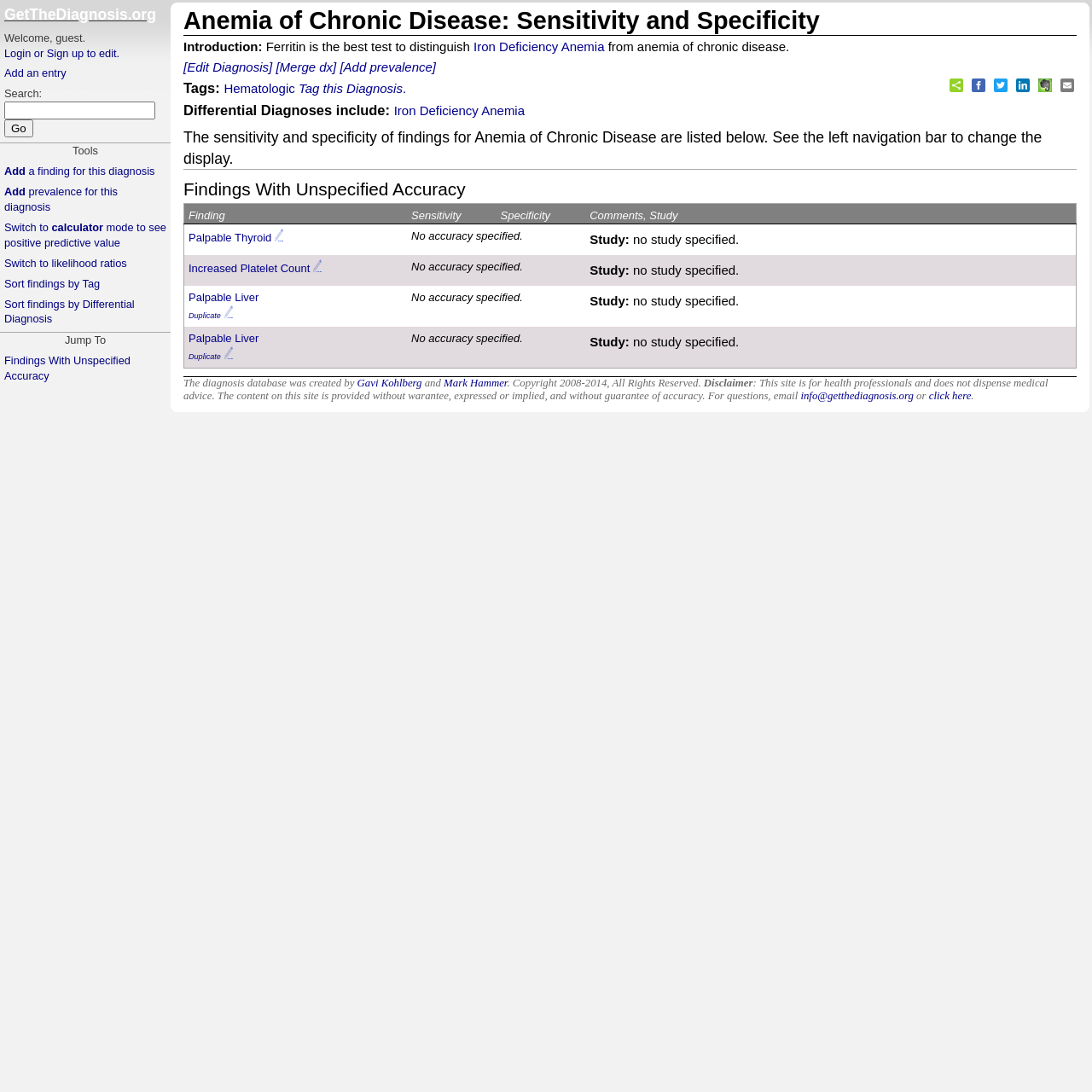Identify the bounding box coordinates of the element to click to follow this instruction: 'Switch to calculator mode to see positive predictive value'. Ensure the coordinates are four float values between 0 and 1, provided as [left, top, right, bottom].

[0.004, 0.202, 0.152, 0.228]